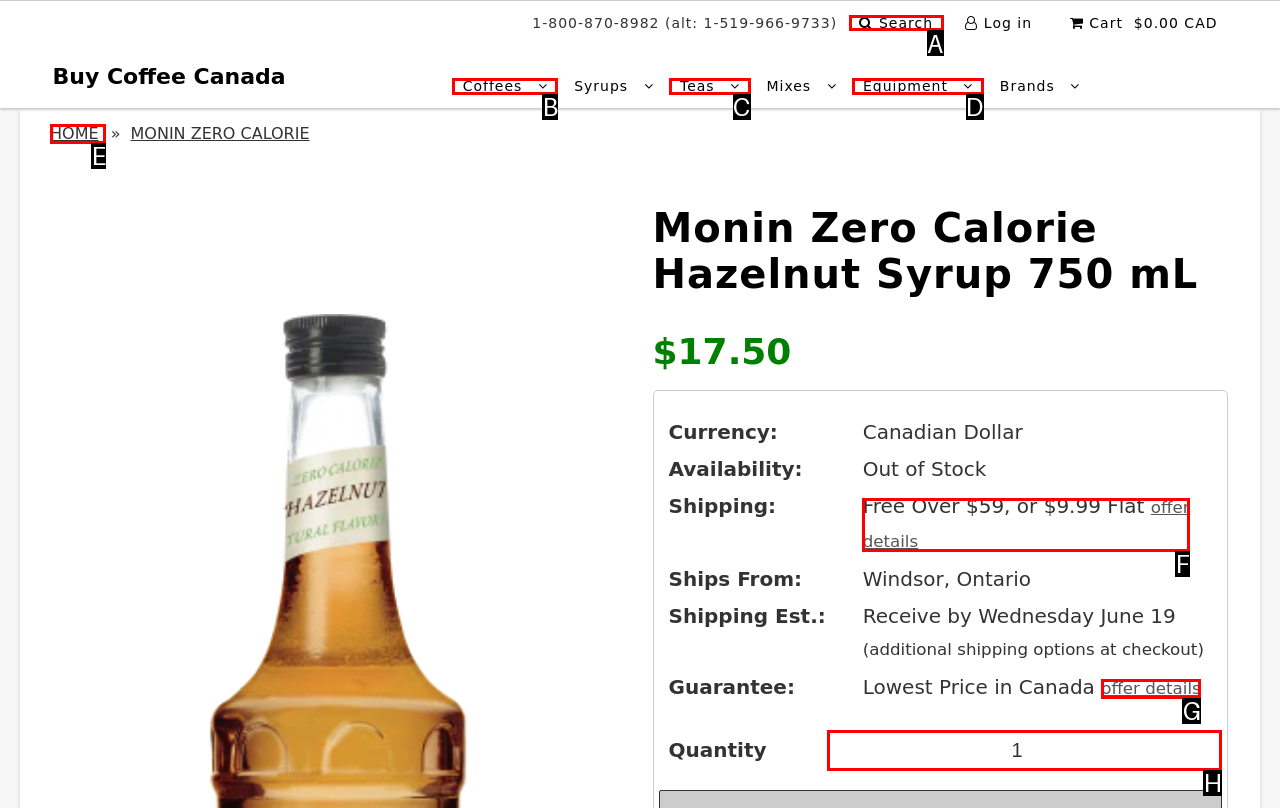Select the correct HTML element to complete the following task: Search for products
Provide the letter of the choice directly from the given options.

A